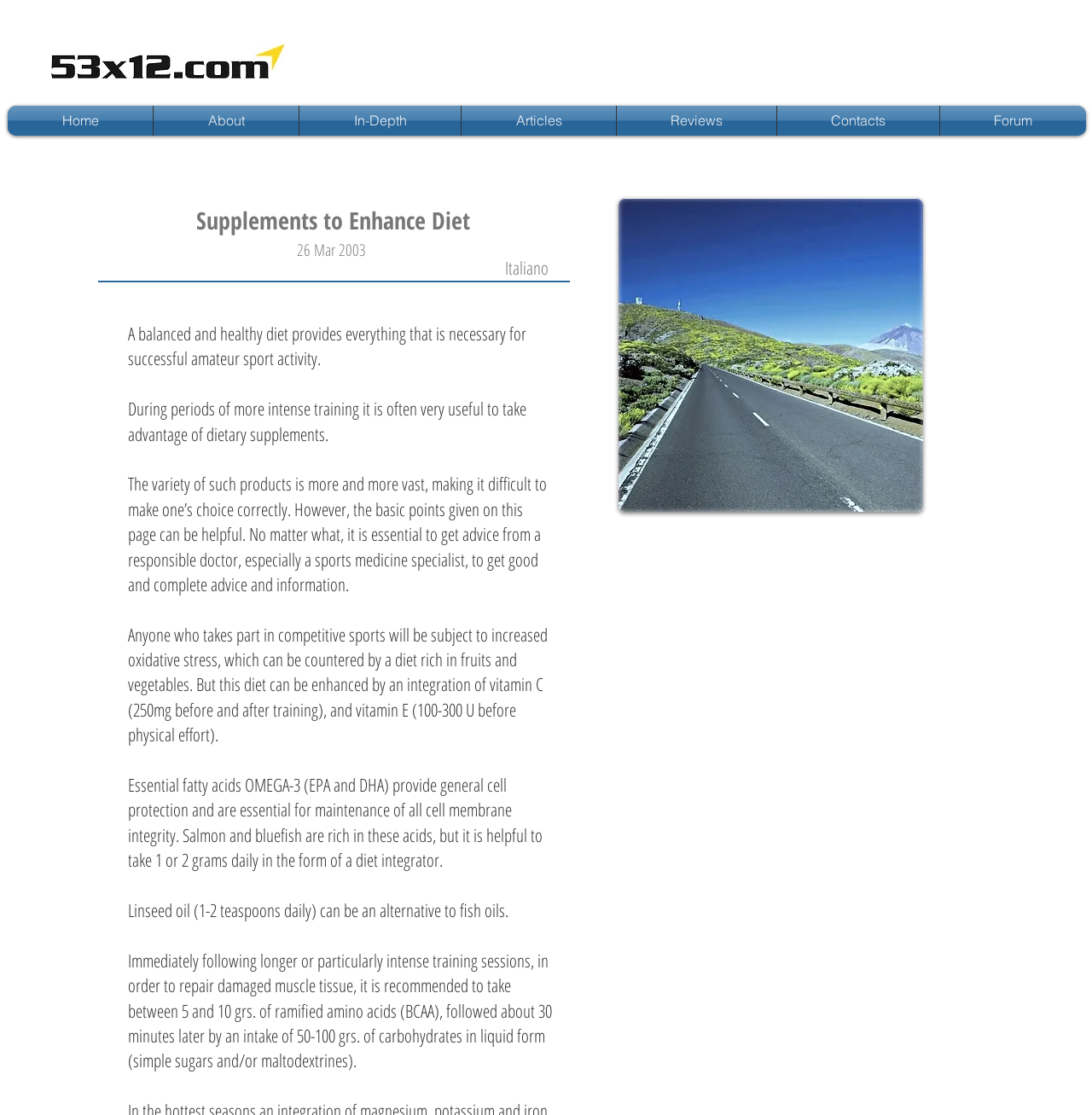Please identify the bounding box coordinates of the element I need to click to follow this instruction: "Click the About link".

[0.141, 0.095, 0.273, 0.122]